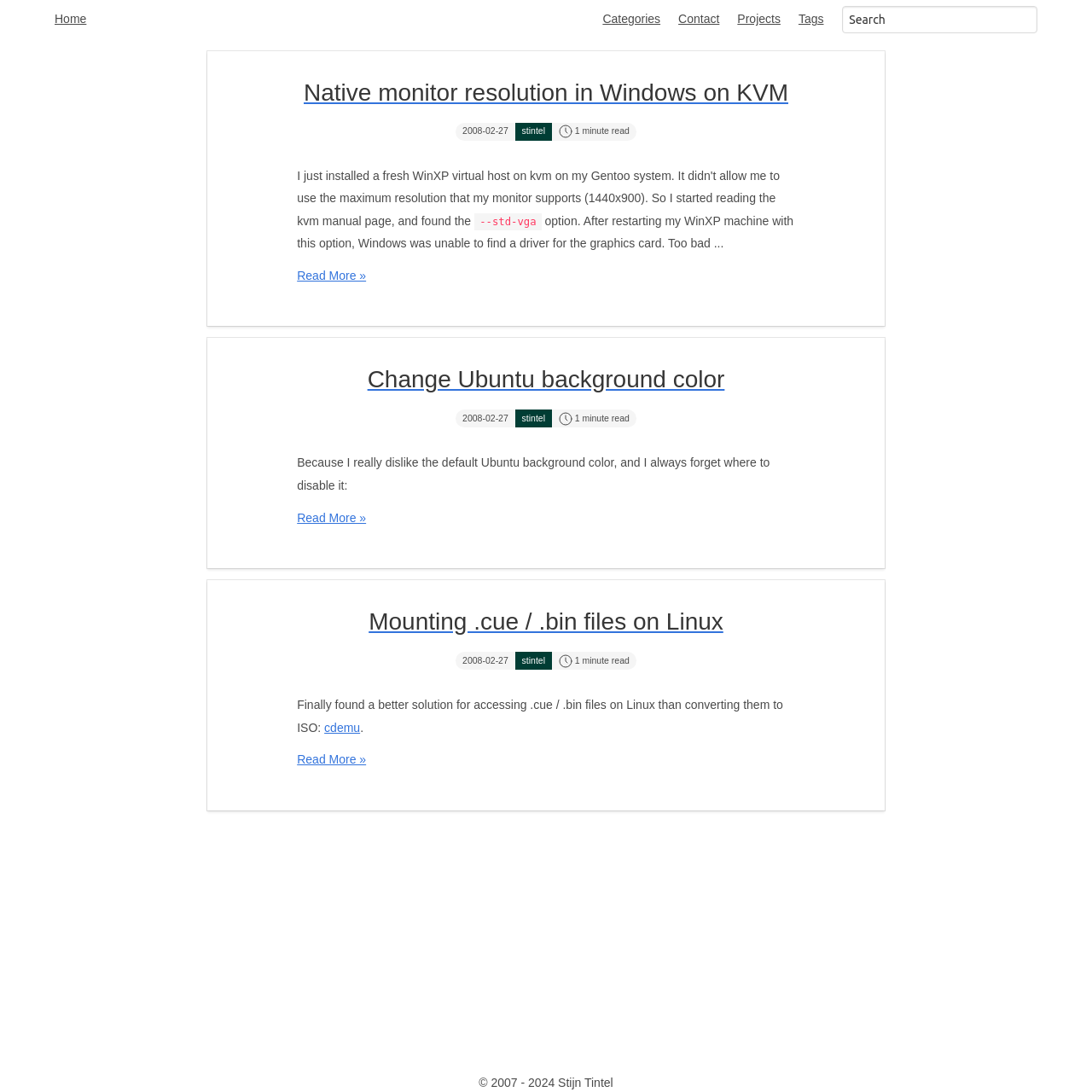Can you identify the bounding box coordinates of the clickable region needed to carry out this instruction: 'Search for something'? The coordinates should be four float numbers within the range of 0 to 1, stated as [left, top, right, bottom].

[0.771, 0.005, 0.95, 0.03]